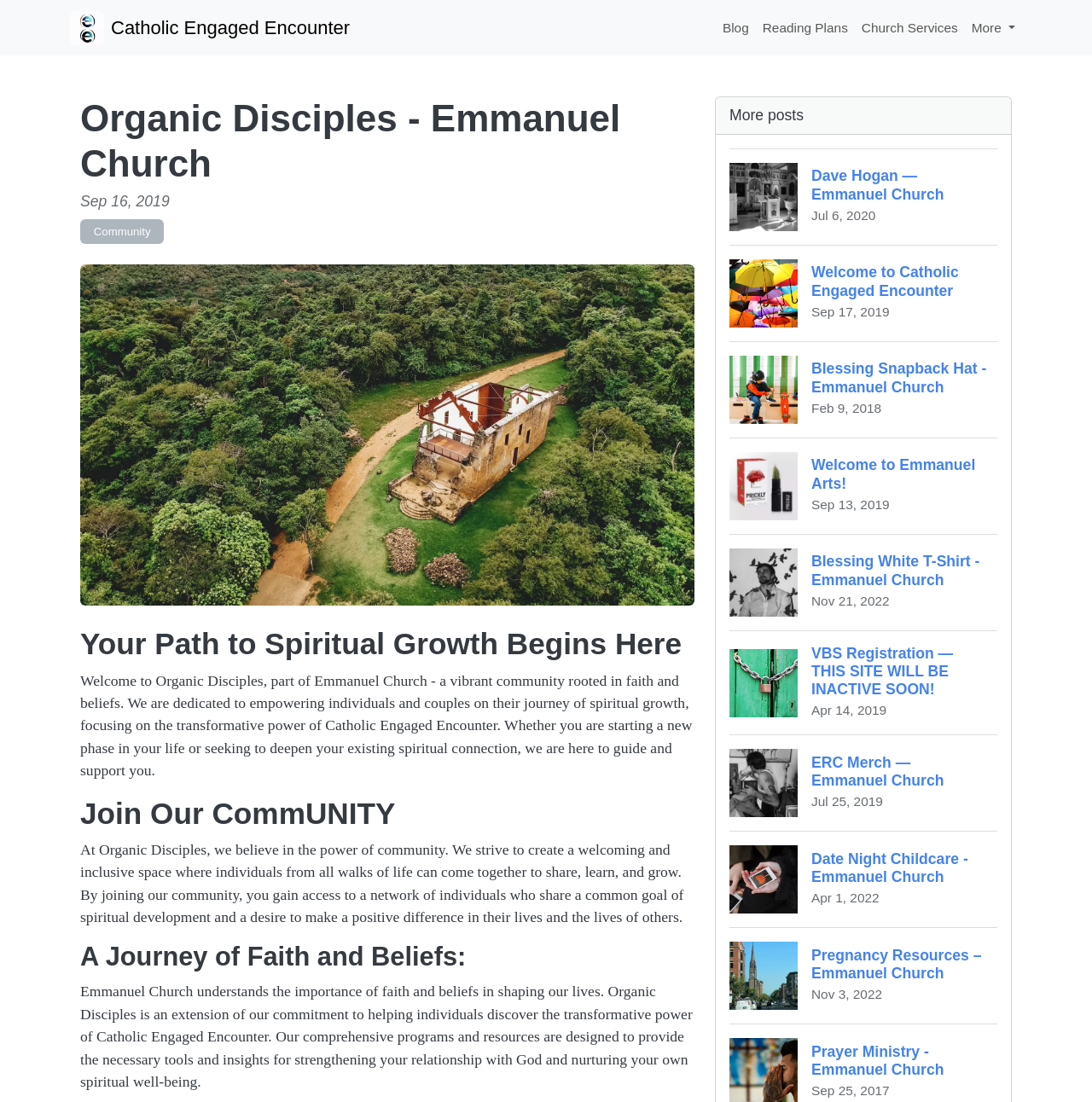Provide a one-word or one-phrase answer to the question:
How can one join the community?

By joining Organic Disciples